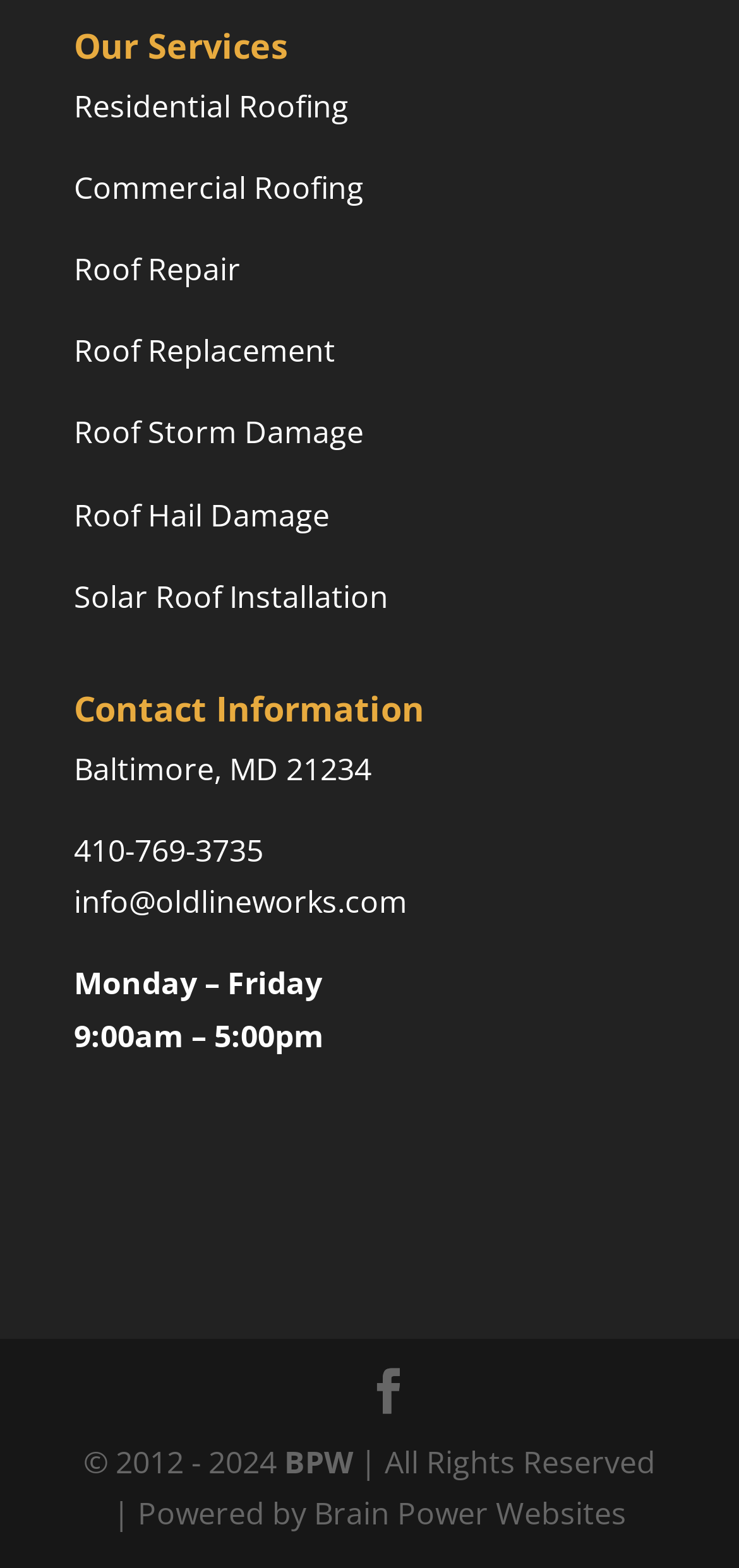Using floating point numbers between 0 and 1, provide the bounding box coordinates in the format (top-left x, top-left y, bottom-right x, bottom-right y). Locate the UI element described here: Facebook

[0.495, 0.872, 0.556, 0.905]